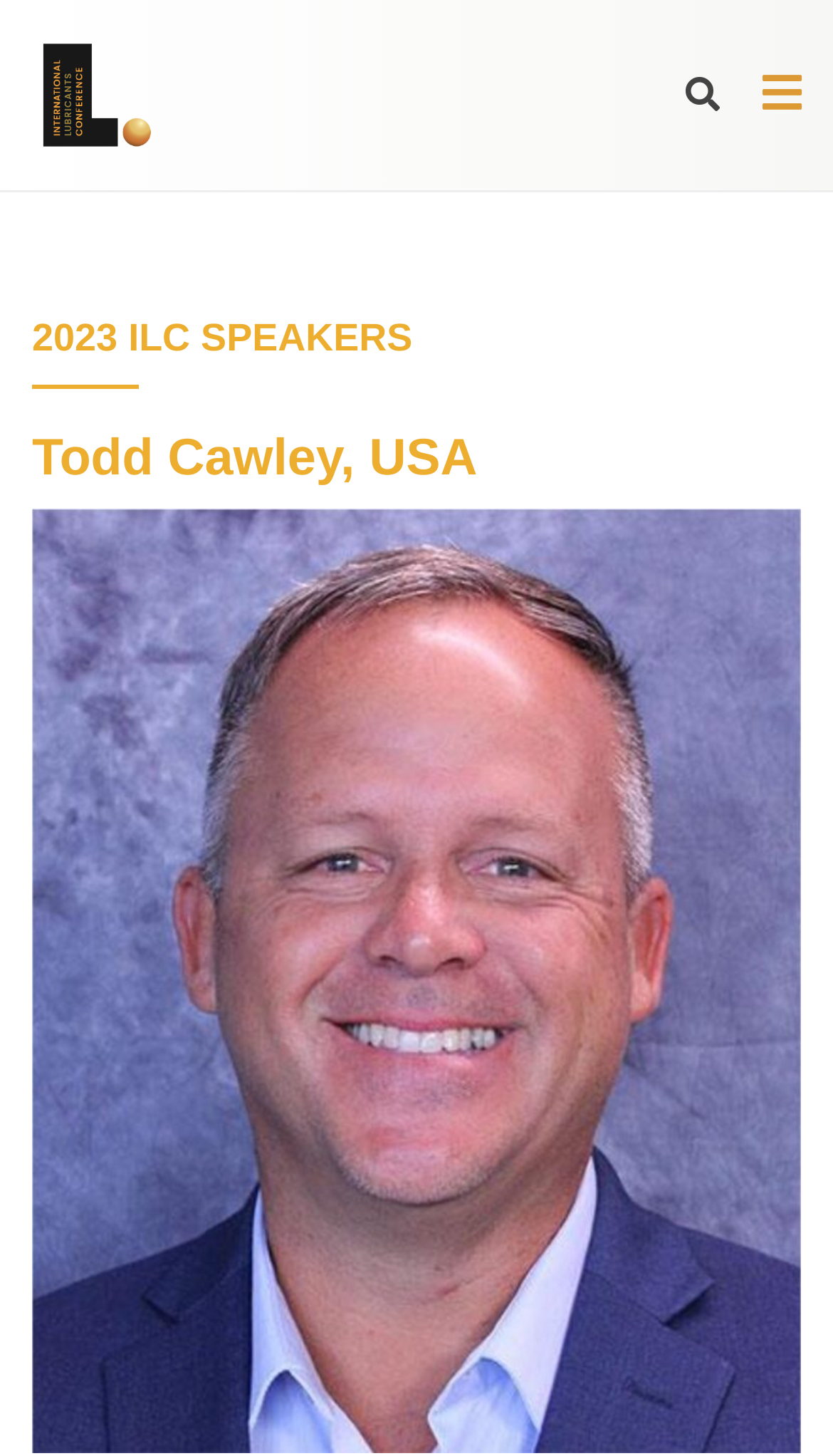Use a single word or phrase to answer the question:
What is the country of the first speaker?

USA